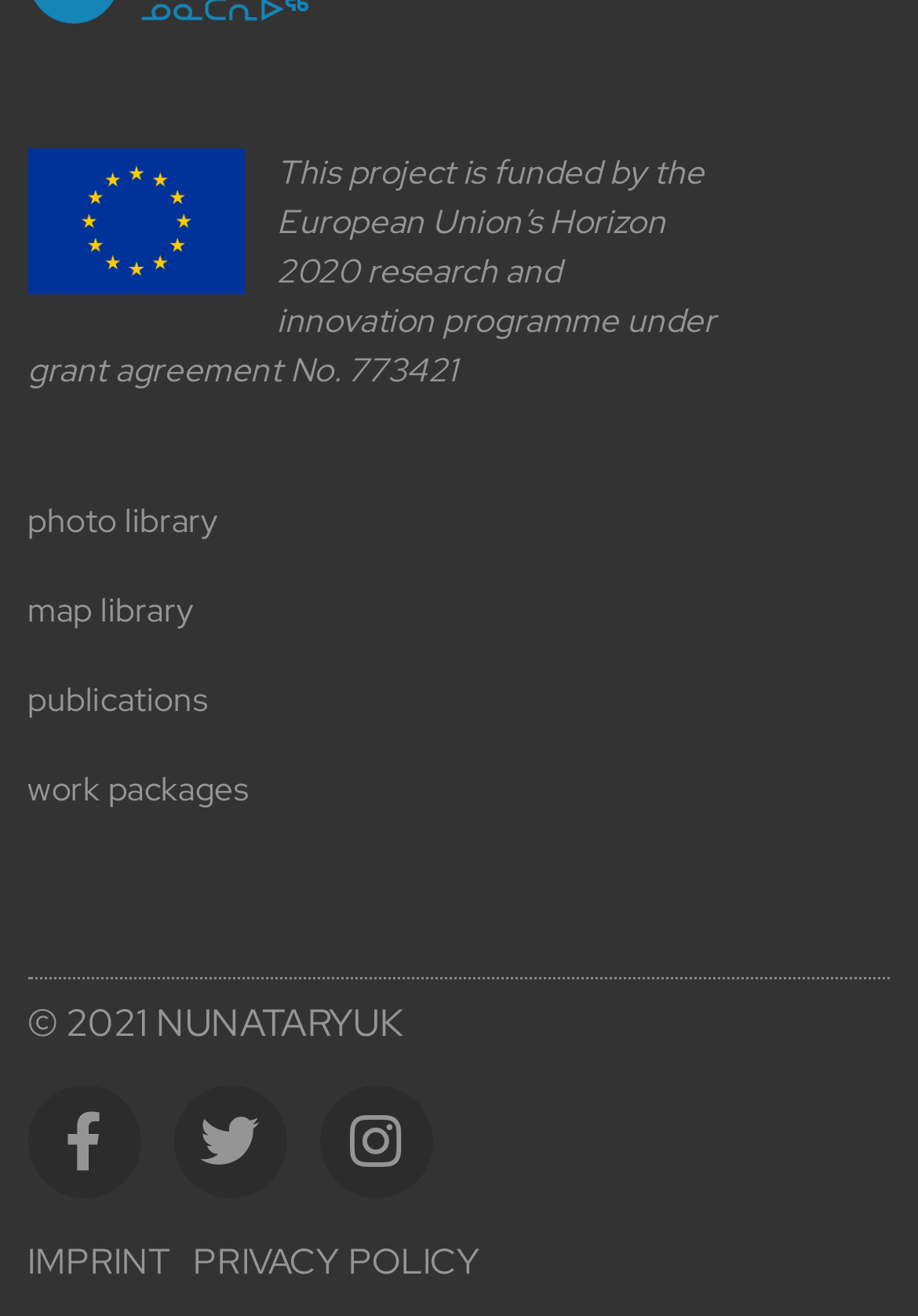How many links are there at the bottom of the webpage?
We need a detailed and meticulous answer to the question.

I counted the number of links at the bottom of the webpage, which are Facebook, Twitter, Instagram, IMPRINT, and PRIVACY POLICY.